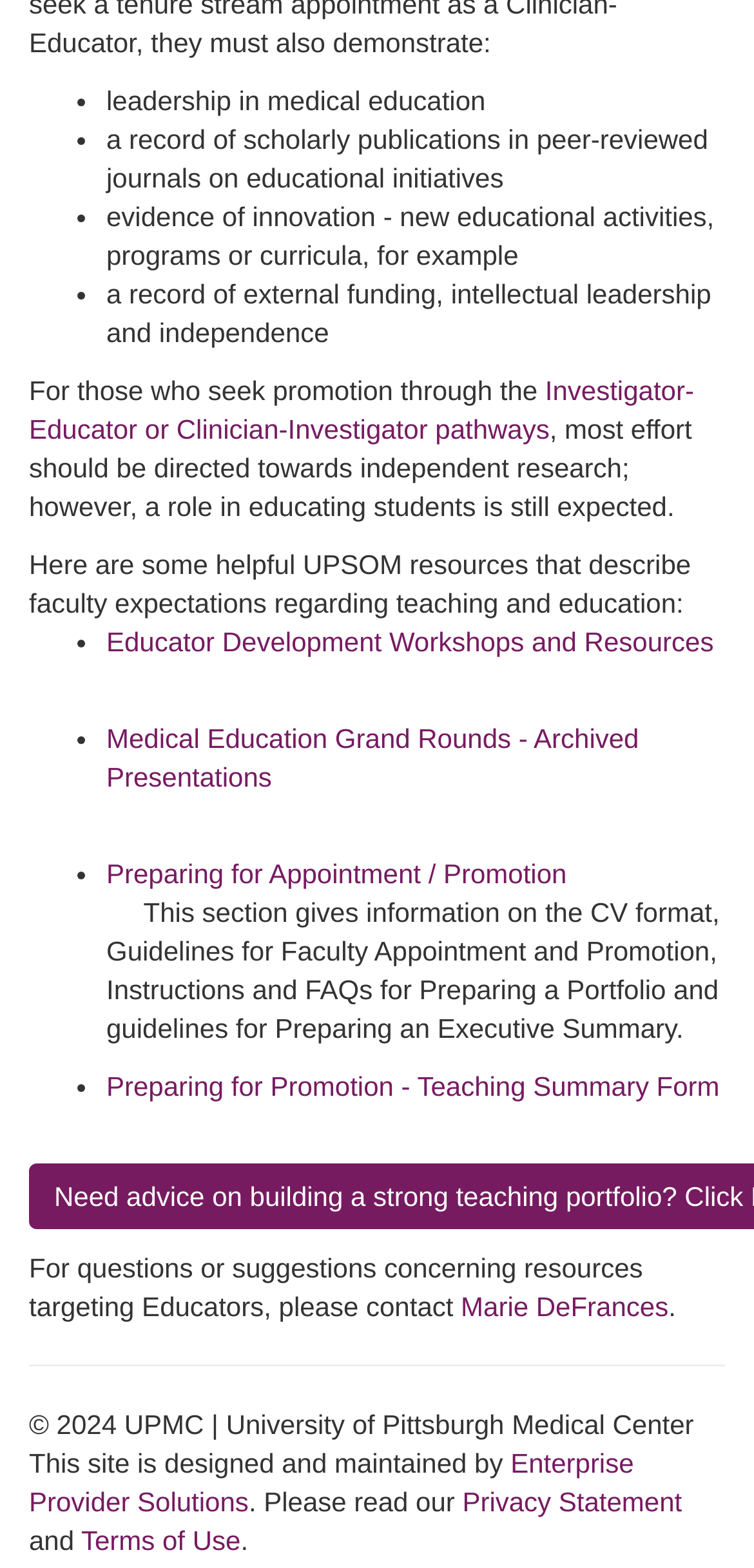Please locate the bounding box coordinates of the element that should be clicked to achieve the given instruction: "Contact Marie DeFrances".

[0.611, 0.823, 0.886, 0.843]